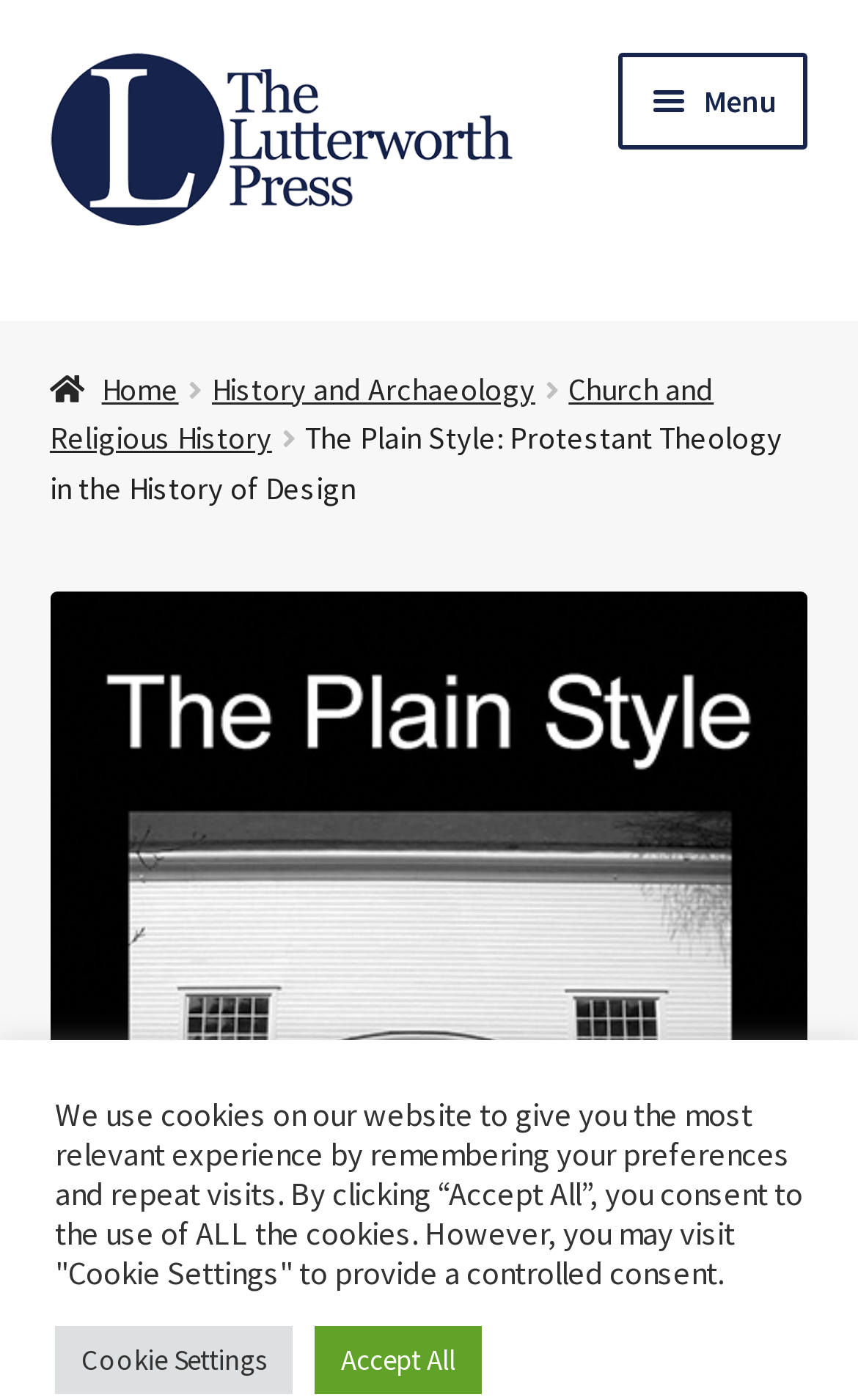Find the bounding box coordinates for the HTML element described in this sentence: "Cookie Settings". Provide the coordinates as four float numbers between 0 and 1, in the format [left, top, right, bottom].

[0.064, 0.947, 0.341, 0.996]